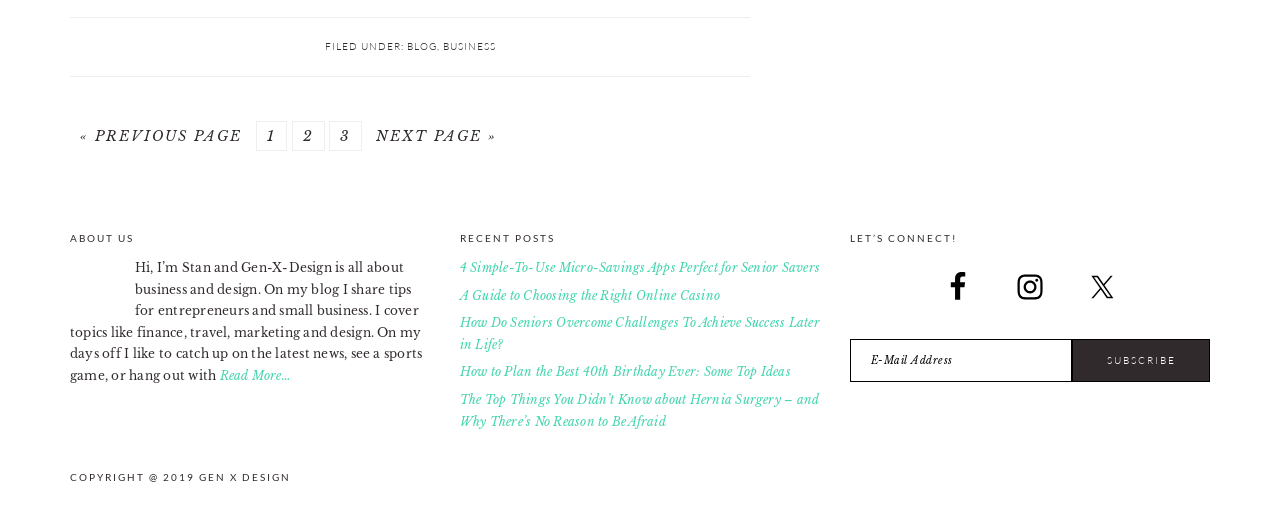What is the topic of the blog post that mentions 'finance'?
Identify the answer in the screenshot and reply with a single word or phrase.

business and design